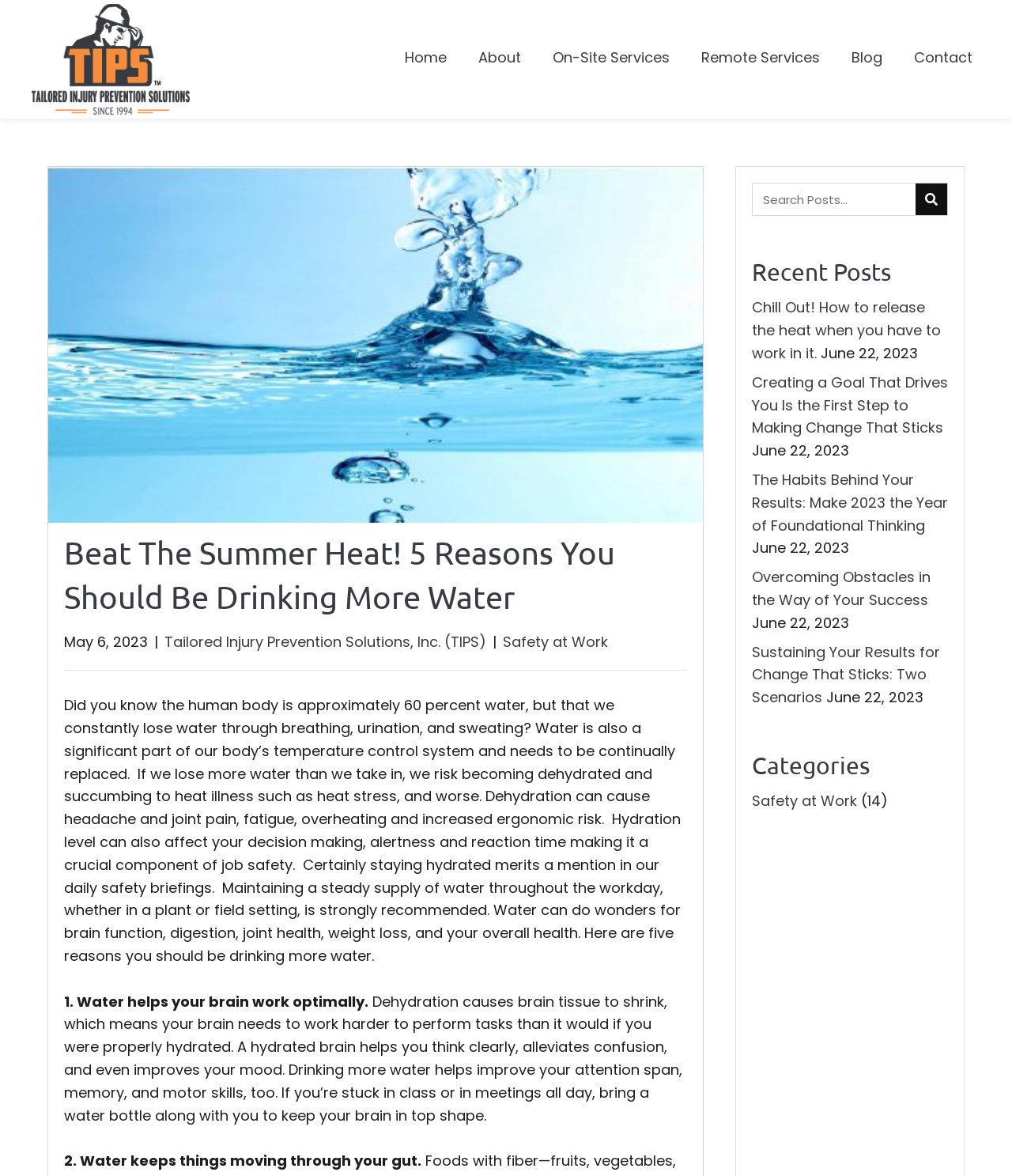Based on the provided description, "On-Site Services", find the bounding box of the corresponding UI element in the screenshot.

[0.538, 0.033, 0.67, 0.068]